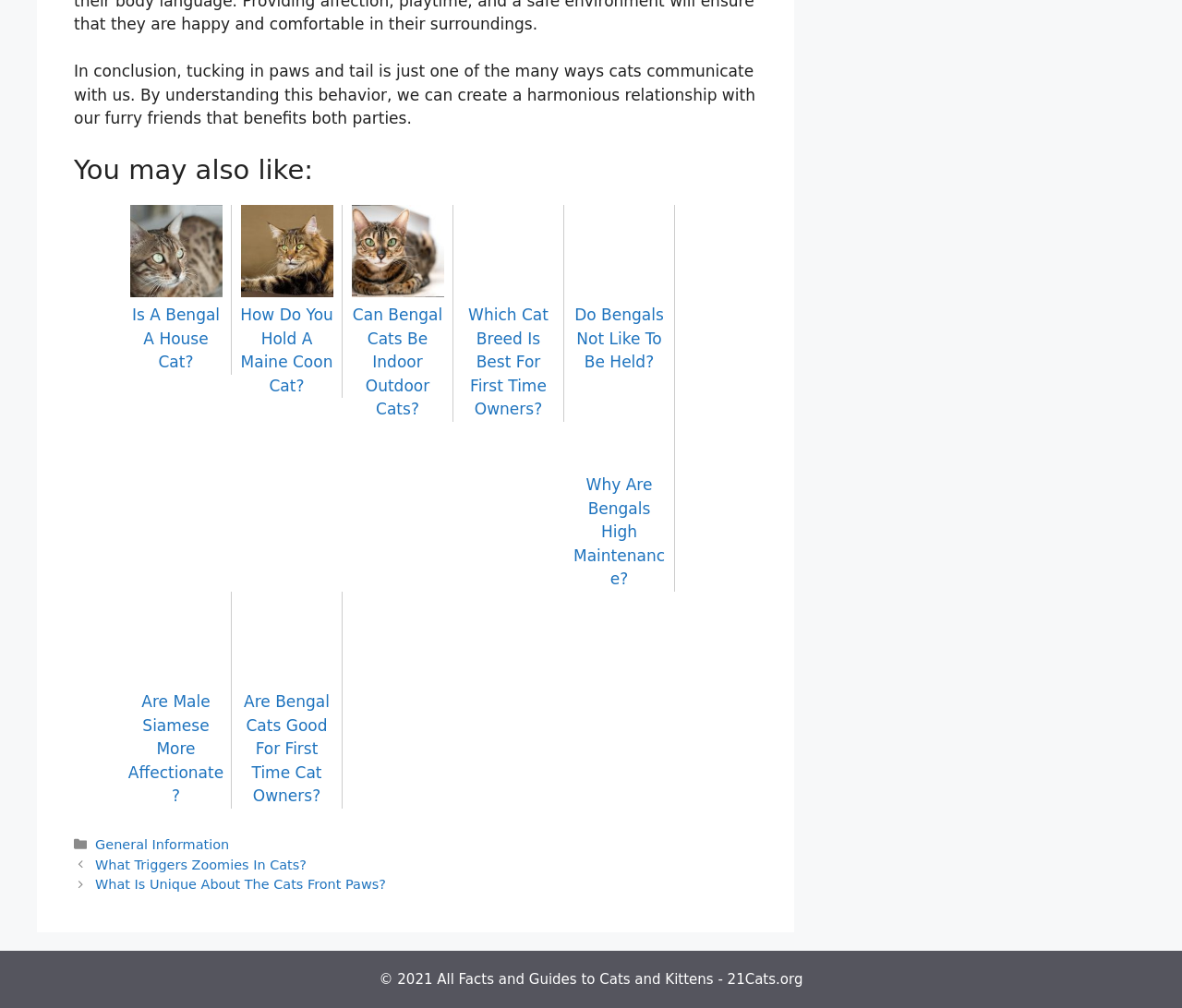Please reply with a single word or brief phrase to the question: 
What categories are available on the website?

General Information